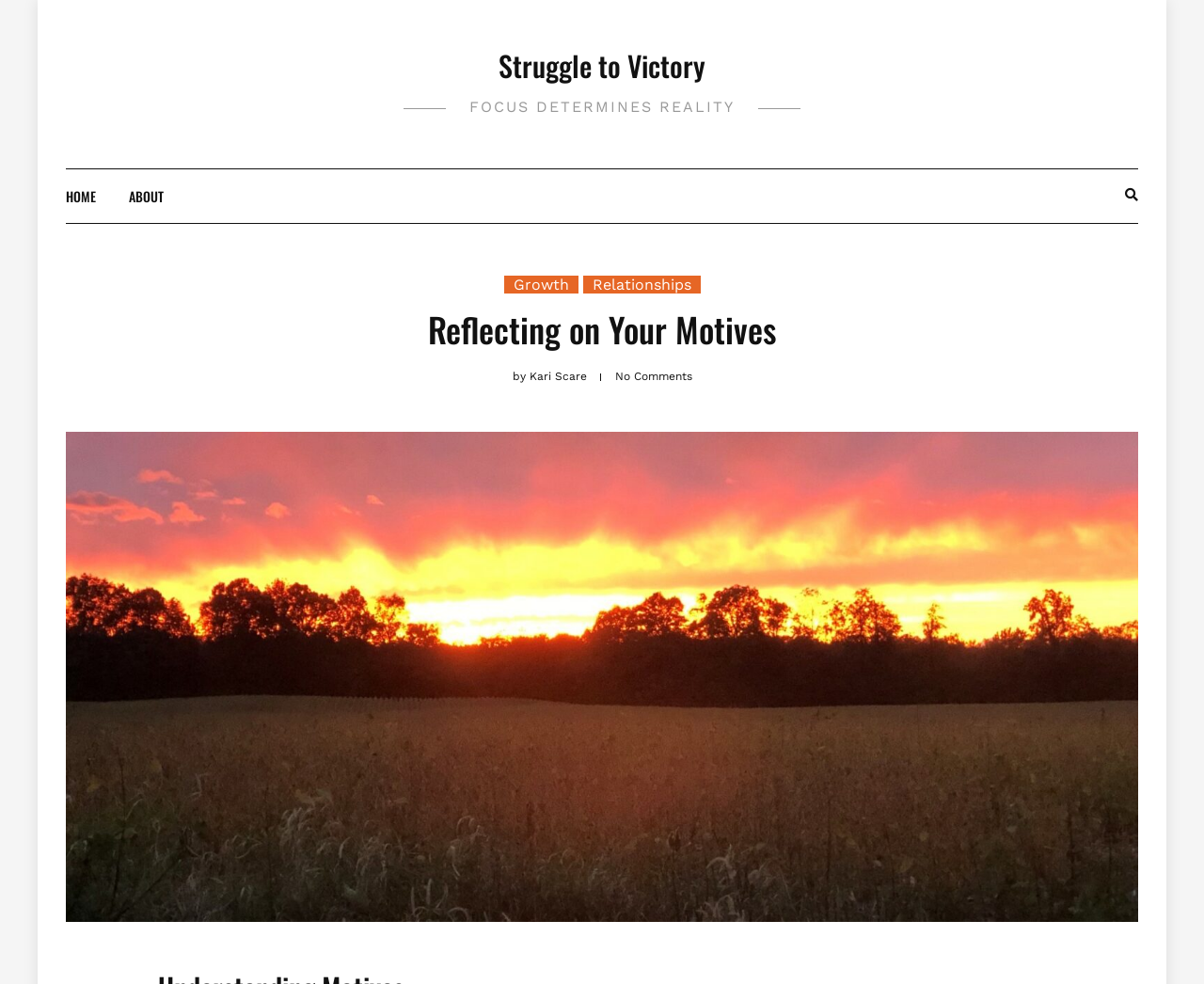What is the purpose of the textbox in the top right corner?
Examine the screenshot and reply with a single word or phrase.

Search